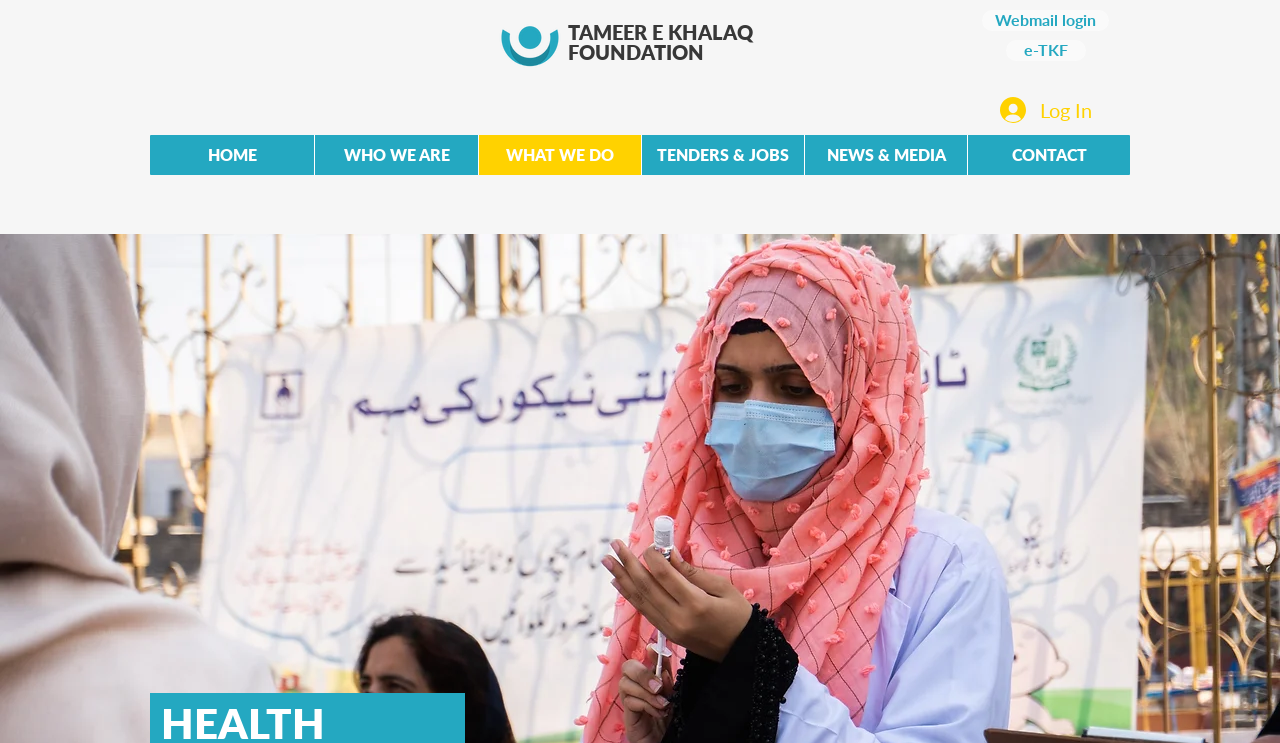Please give a one-word or short phrase response to the following question: 
What is the logo of the foundation?

TKF icon 2.png